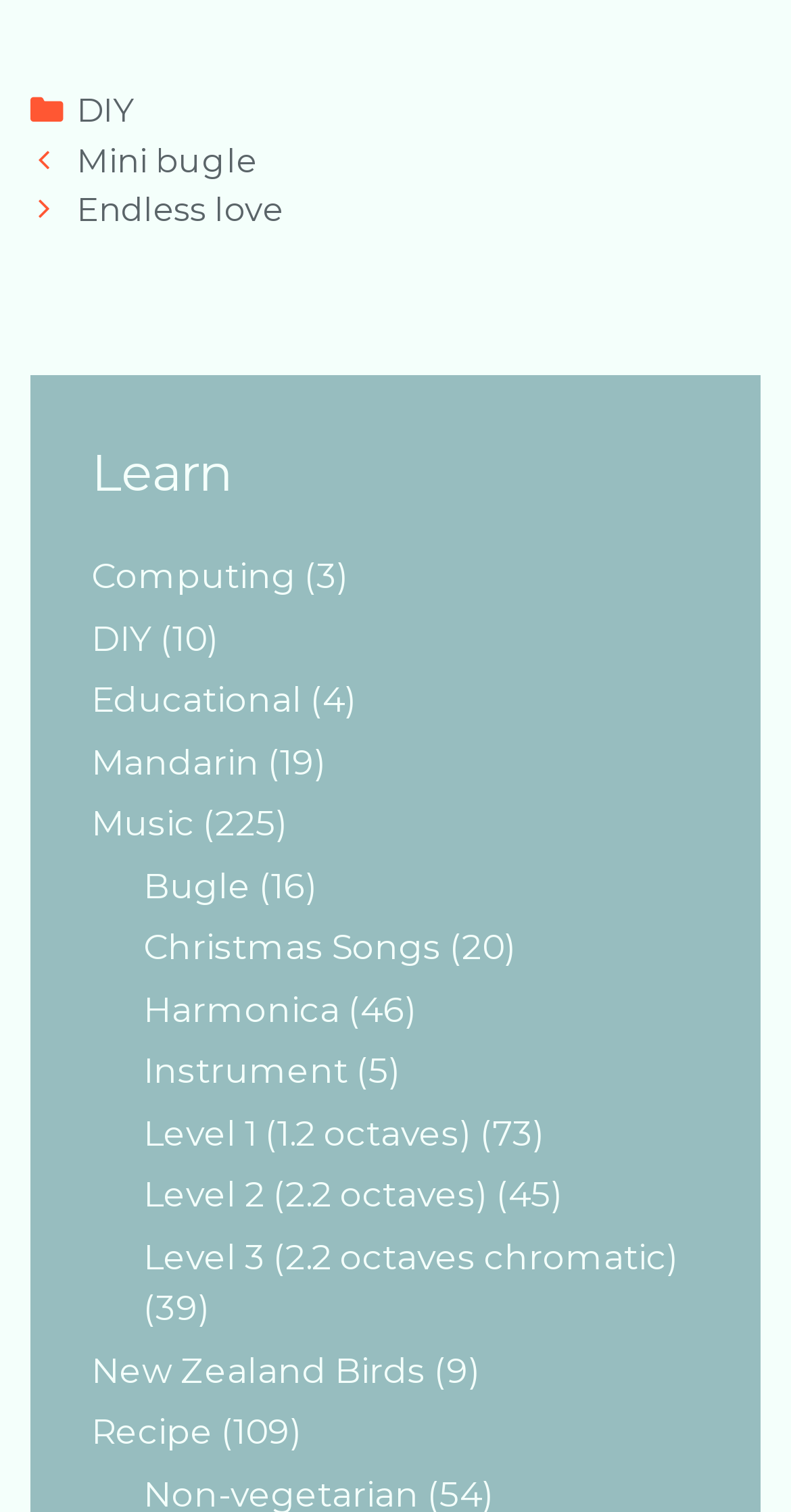Use a single word or phrase to answer this question: 
How many posts are in the 'New Zealand Birds' category?

9